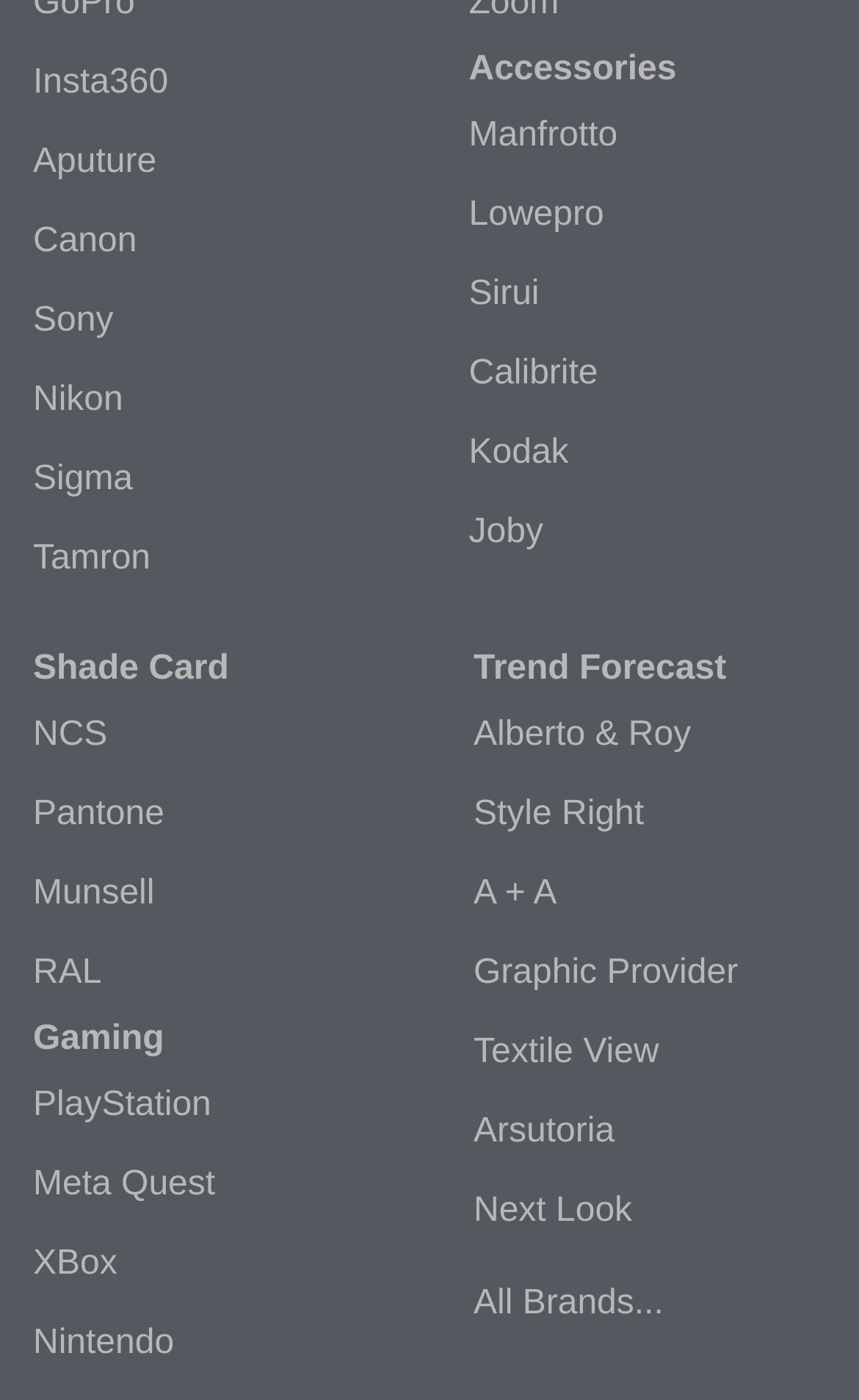How many gaming console brands are listed?
Answer the question based on the image using a single word or a brief phrase.

4